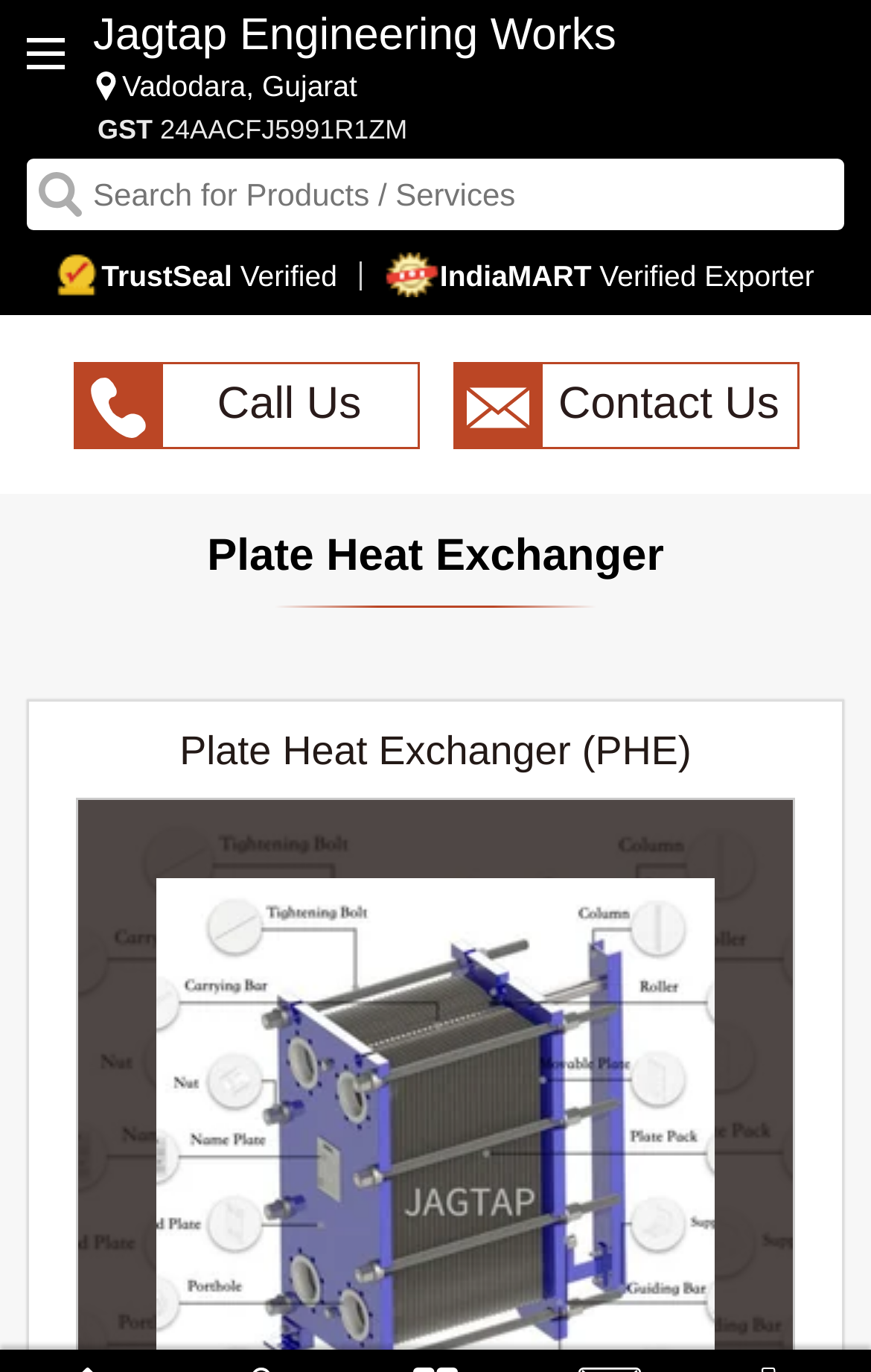Generate a thorough explanation of the webpage's elements.

The webpage is about Jagtap Engineering Works, a manufacturer of Plate Heat Exchangers (PHE) based in Vadodara, Gujarat. At the top, there is a link to the company's name, accompanied by a small image and the location "Vadodara, Gujarat" to its right. Below this, there is a section with the company's GST number and a unique identifier.

On the left side, there is a small image, and next to it, a search box with a placeholder text "Search for Products / Services". Above the search box, there is a TrustSeal with the text "Verified" and the logo of IndiaMART, a platform that verifies exporters. To the right of the search box, there are two links, "Call Us" and "Contact Us", each accompanied by a small image.

The main content of the webpage is focused on Plate Heat Exchangers, with a heading "Plate Heat Exchanger (PHE)" at the center. Below the heading, there is a brief description of the product, "Plate Heat Exchanger". The overall layout is organized, with clear headings and concise text, making it easy to navigate and find information about the product and the company.